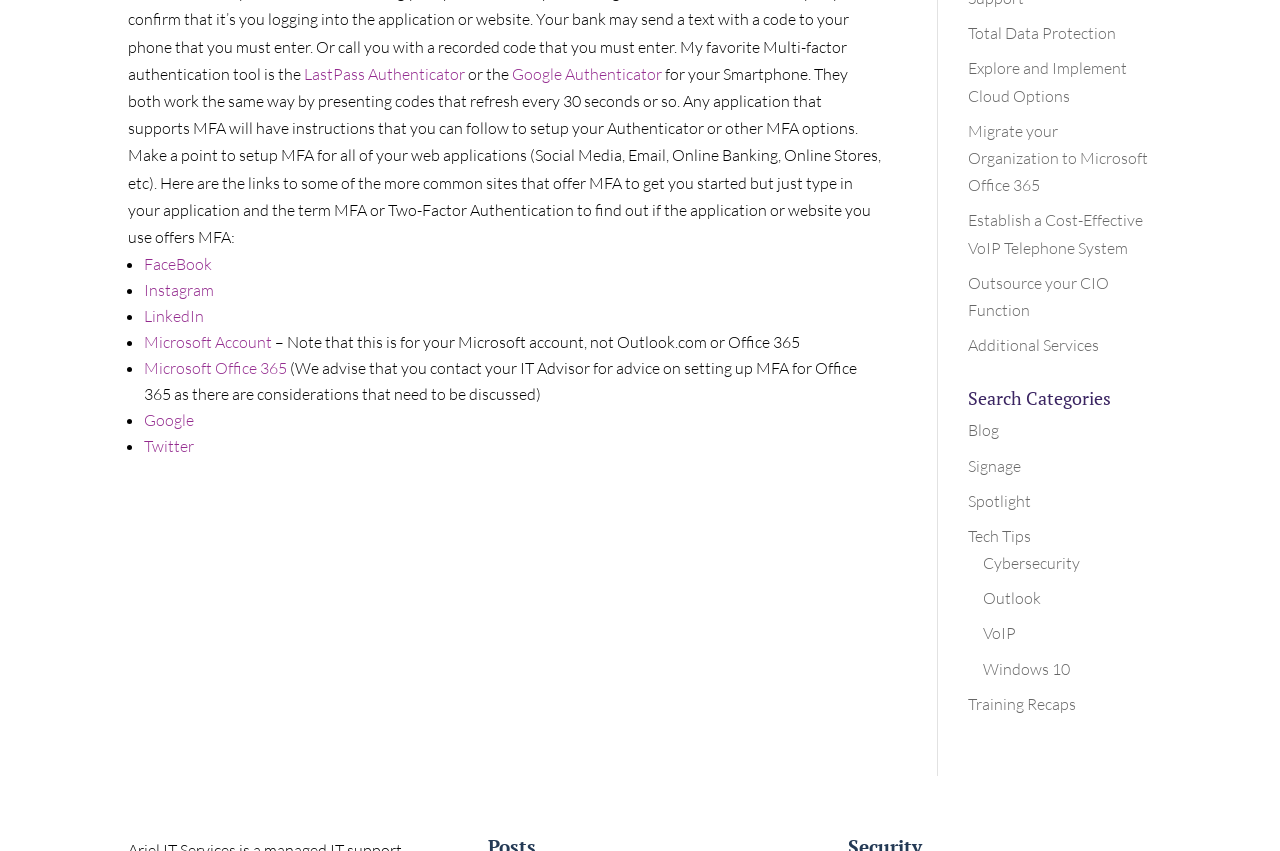Using the element description Outsource your CIO Function, predict the bounding box coordinates for the UI element. Provide the coordinates in (top-left x, top-left y, bottom-right x, bottom-right y) format with values ranging from 0 to 1.

[0.756, 0.321, 0.867, 0.376]